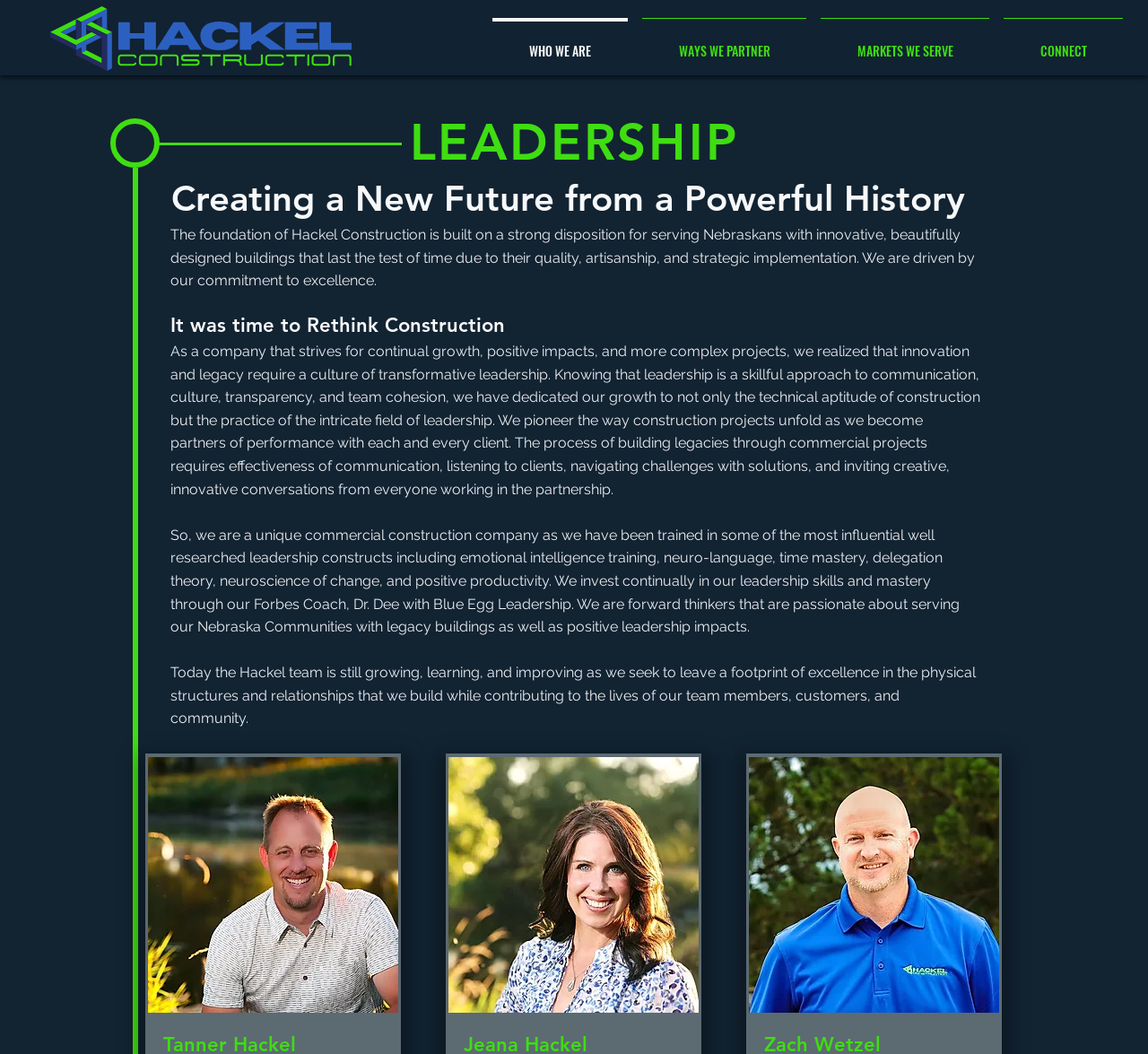What kind of training has the company invested in?
Using the image as a reference, give an elaborate response to the question.

The company has invested in various leadership training programs, including emotional intelligence training, neuro-language, time mastery, delegation theory, neuroscience of change, and positive productivity, with the help of their Forbes Coach, Dr. Dee with Blue Egg Leadership.